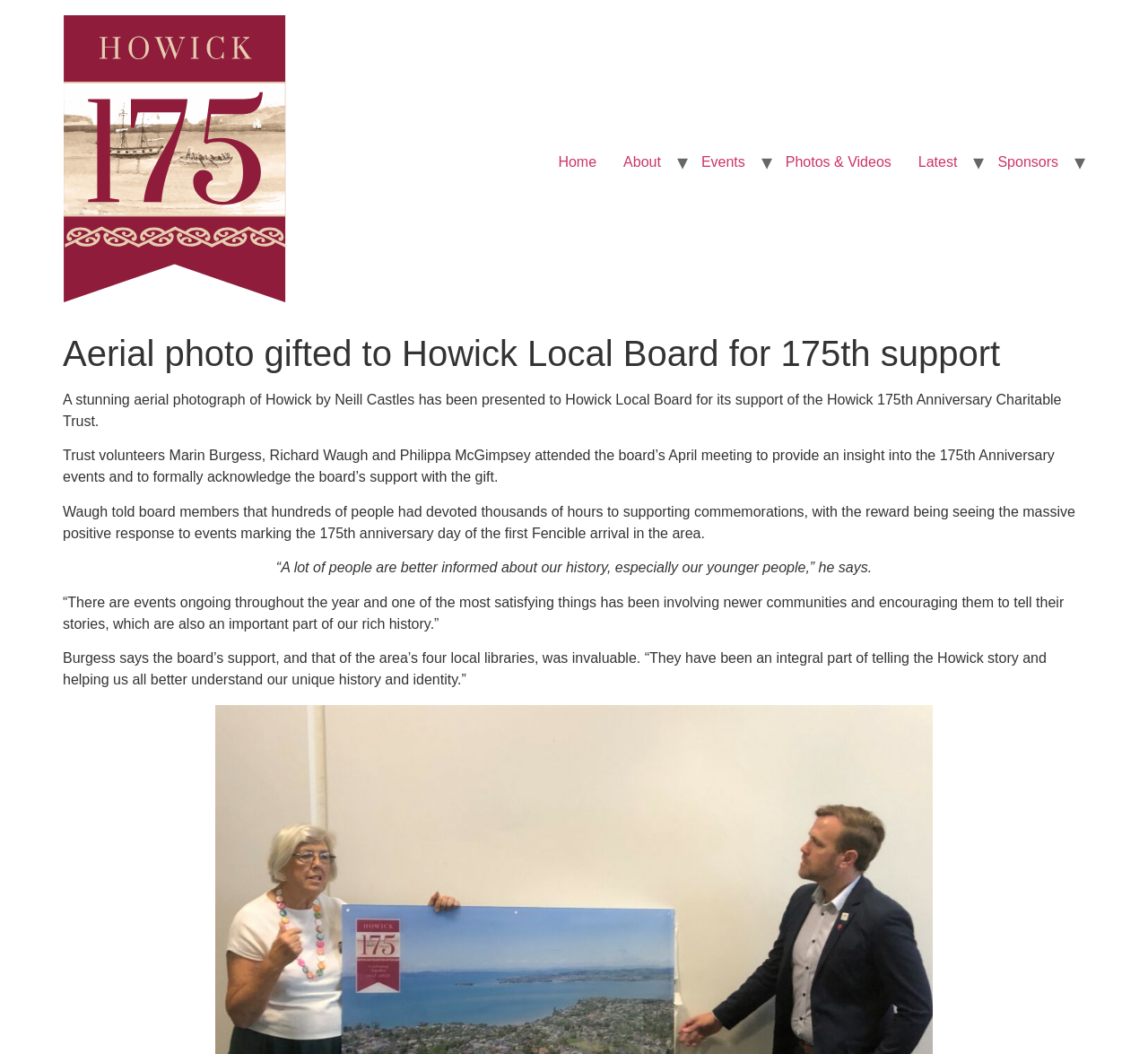Bounding box coordinates are to be given in the format (top-left x, top-left y, bottom-right x, bottom-right y). All values must be floating point numbers between 0 and 1. Provide the bounding box coordinate for the UI element described as: Photos & Videos

[0.672, 0.137, 0.788, 0.171]